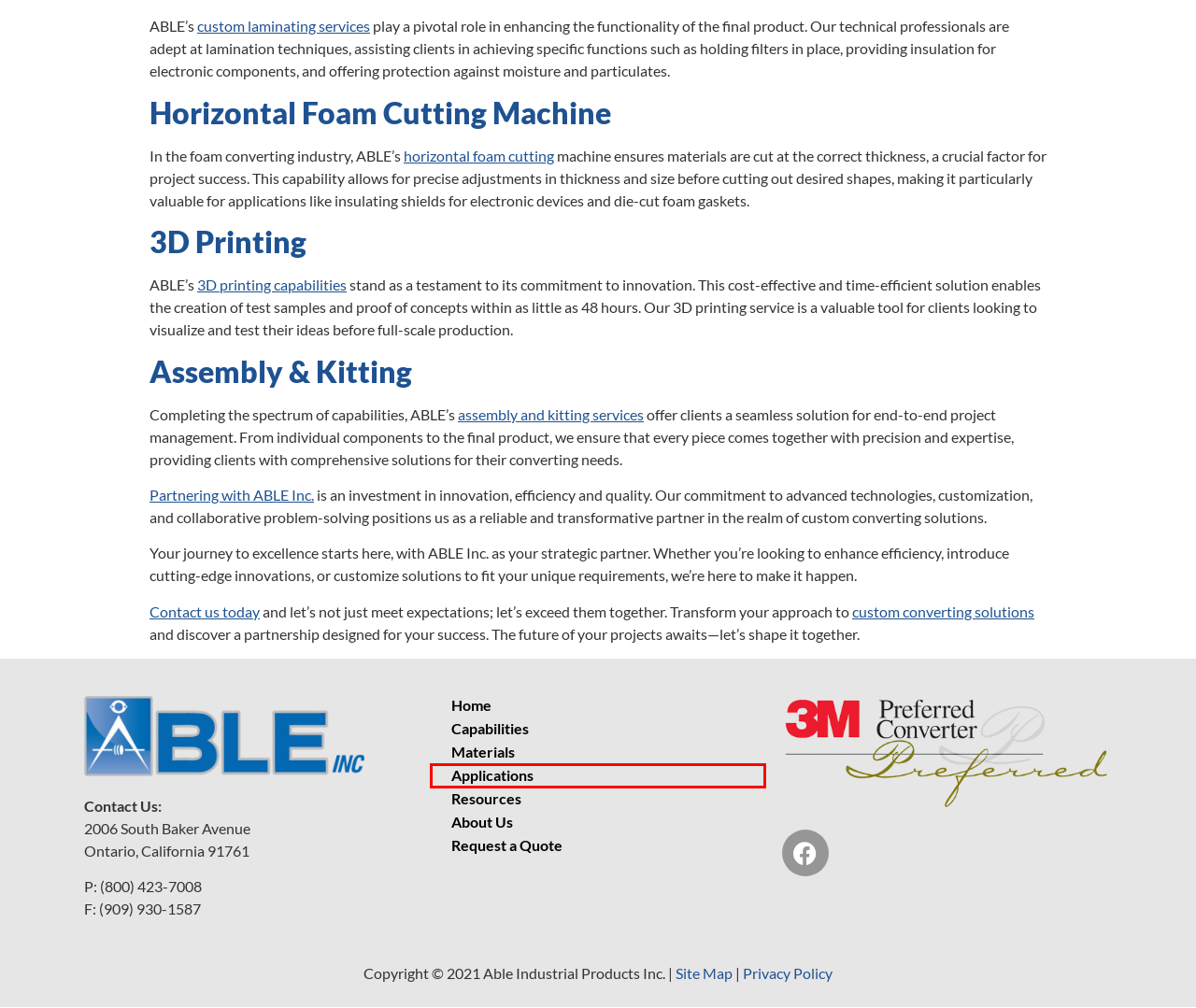Examine the screenshot of the webpage, noting the red bounding box around a UI element. Pick the webpage description that best matches the new page after the element in the red bounding box is clicked. Here are the candidates:
A. Converting & Manufacturing Resources | Calculators | ABLE Inc.
B. Custom Converted for Aerospace, Automotive, Medical | ABLE Inc.
C. Site Map | Able Inc.
D. Privacy Policy | Able Inc. | California
E. Custom Laminating | Fastener-free Material Joining | ABLE Inc.
F. 3D Printing Services & Prototyping | ABLE Inc.
G. Assembly and Kitting | Converting Services | ABLE Inc.
H. Custom Horizontal Foam Cutting - Skiving Converting | ABLE Inc.

B